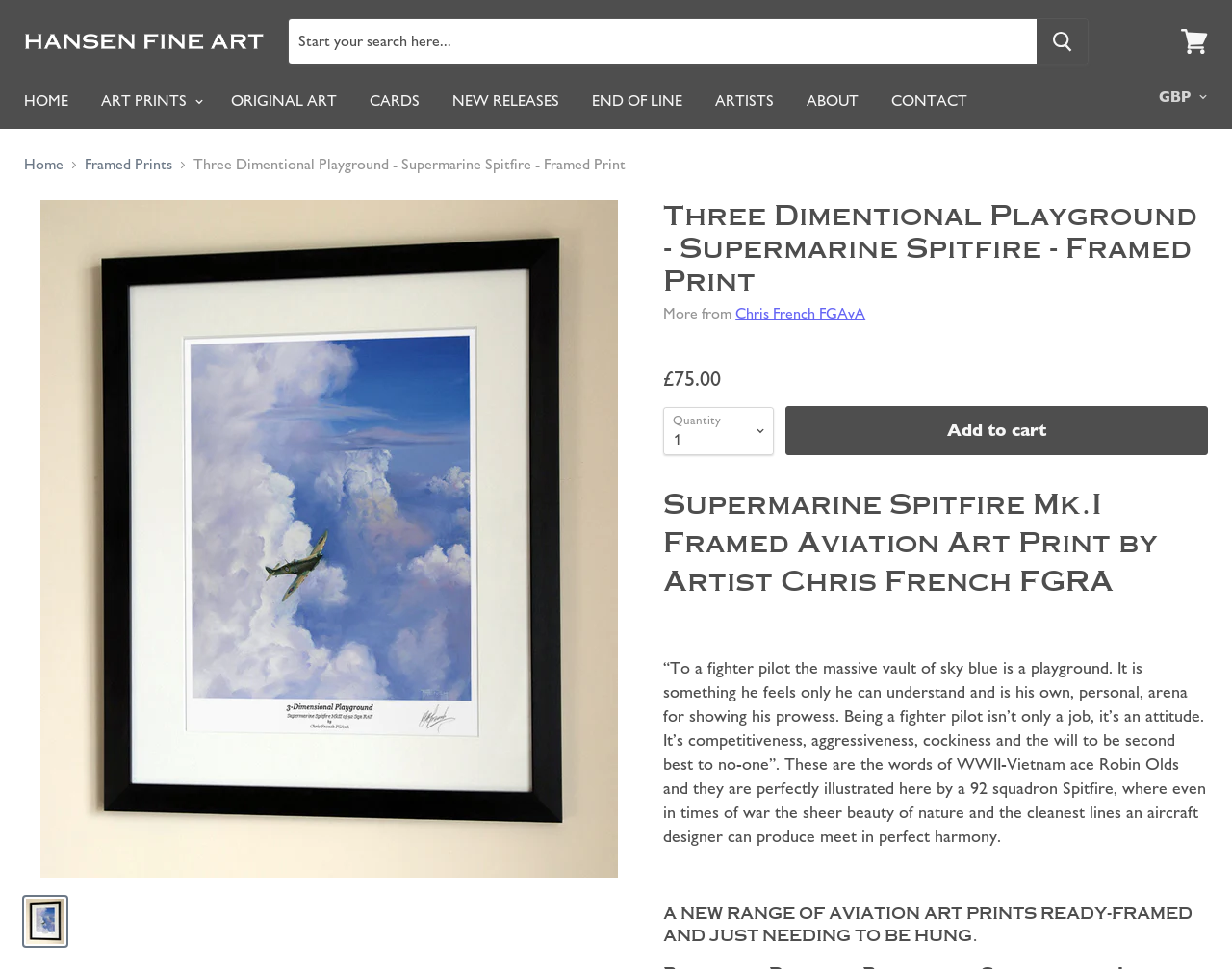Identify the bounding box coordinates necessary to click and complete the given instruction: "View original art".

[0.176, 0.083, 0.285, 0.125]